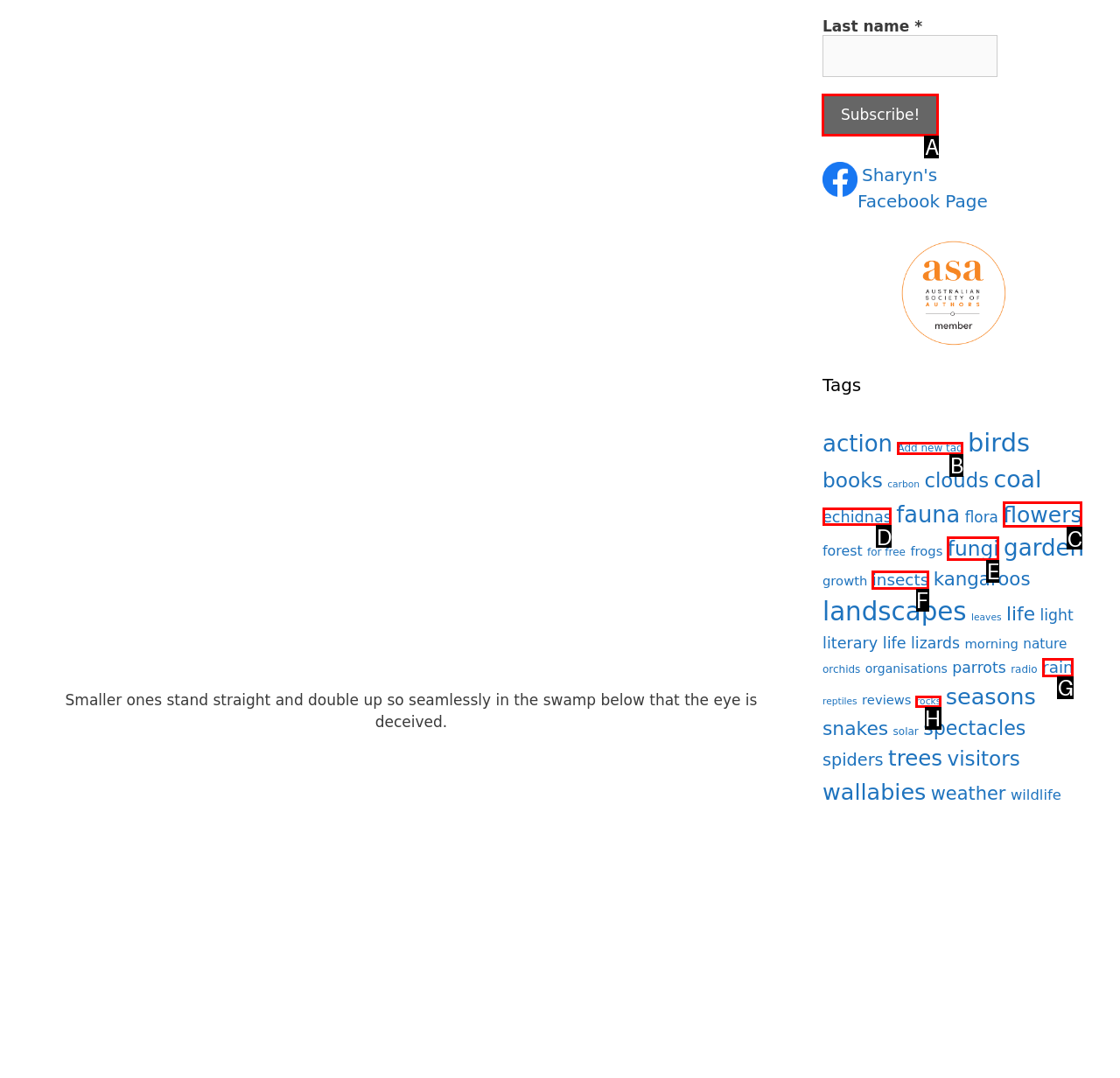Choose the letter of the element that should be clicked to complete the task: Subscribe
Answer with the letter from the possible choices.

A